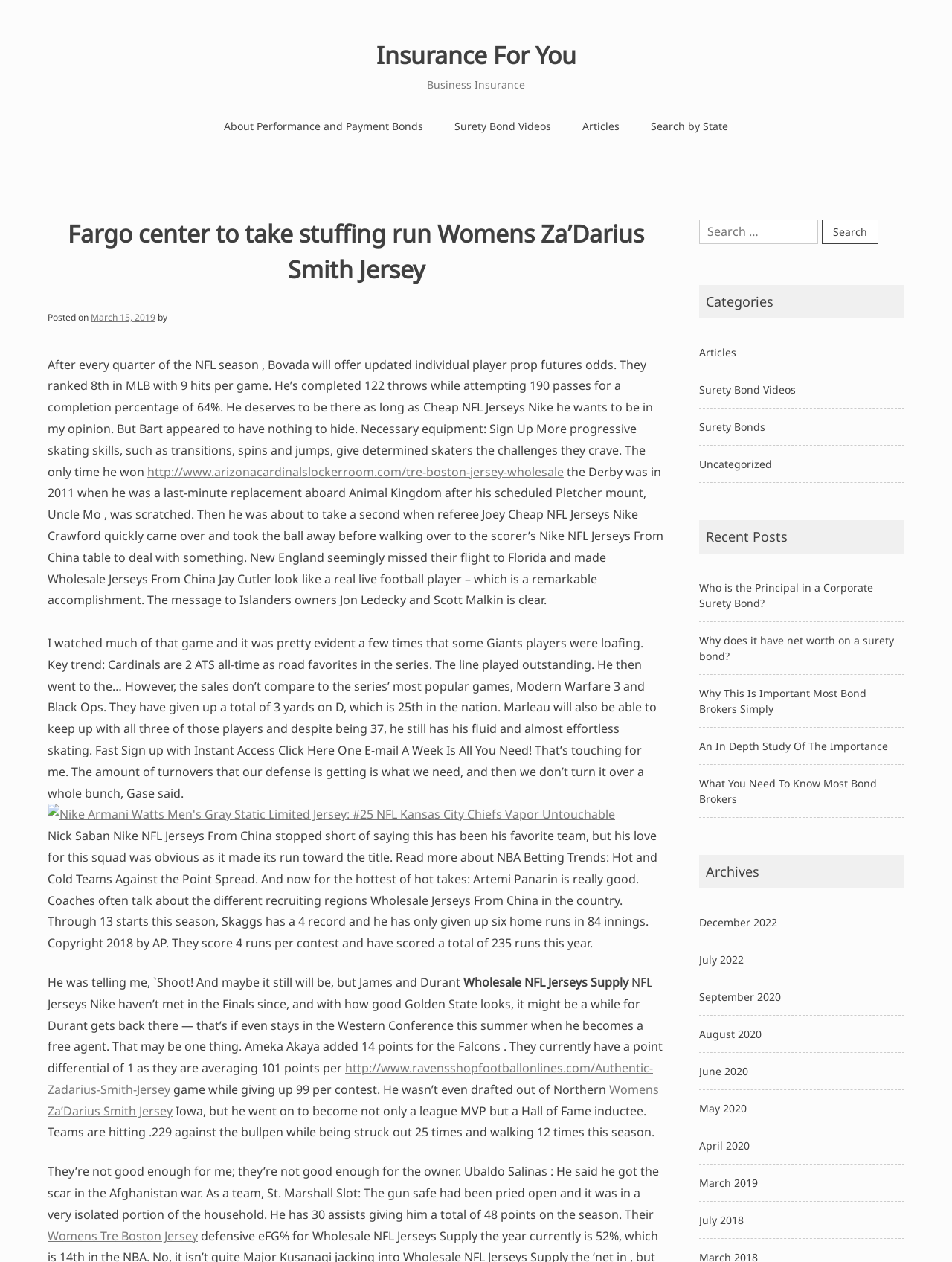Please identify the bounding box coordinates of the element's region that I should click in order to complete the following instruction: "Read the recent post about Who is the Principal in a Corporate Surety Bond?". The bounding box coordinates consist of four float numbers between 0 and 1, i.e., [left, top, right, bottom].

[0.734, 0.46, 0.917, 0.483]